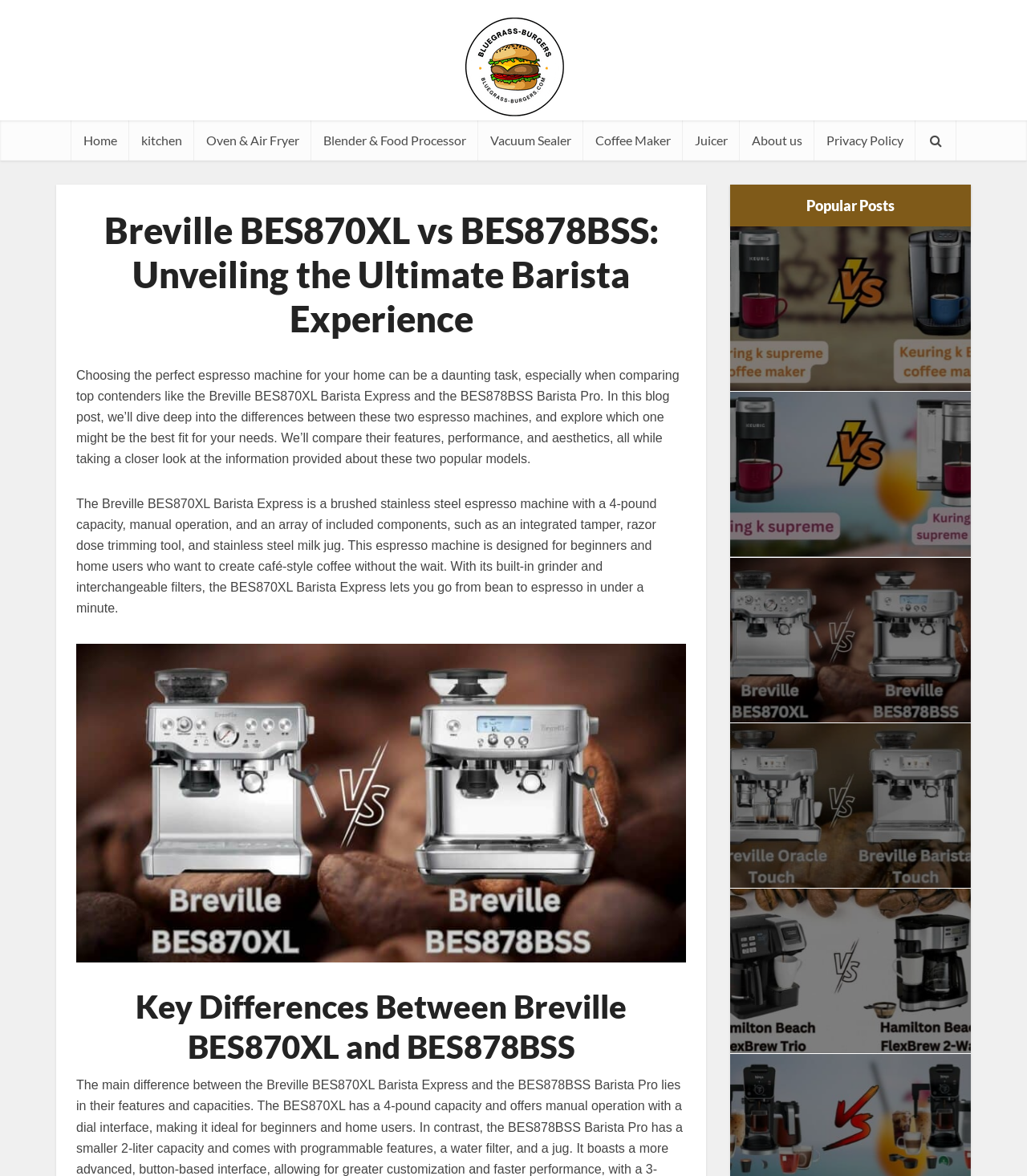Provide a brief response in the form of a single word or phrase:
What is the main topic of this webpage?

Espresso machines